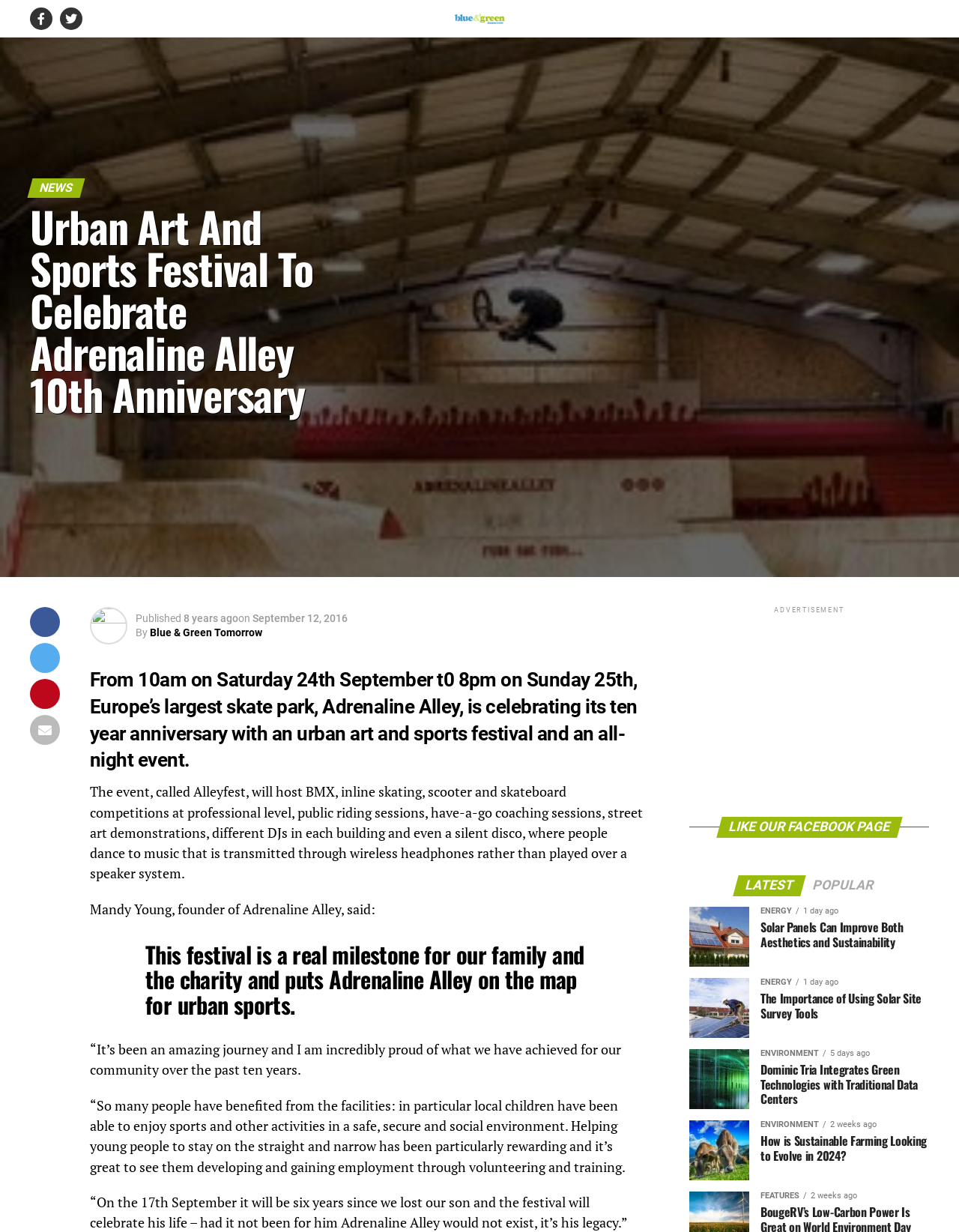Locate the bounding box of the UI element with the following description: "parent_node: Blue and Green Tomorrow".

[0.473, 0.015, 0.527, 0.027]